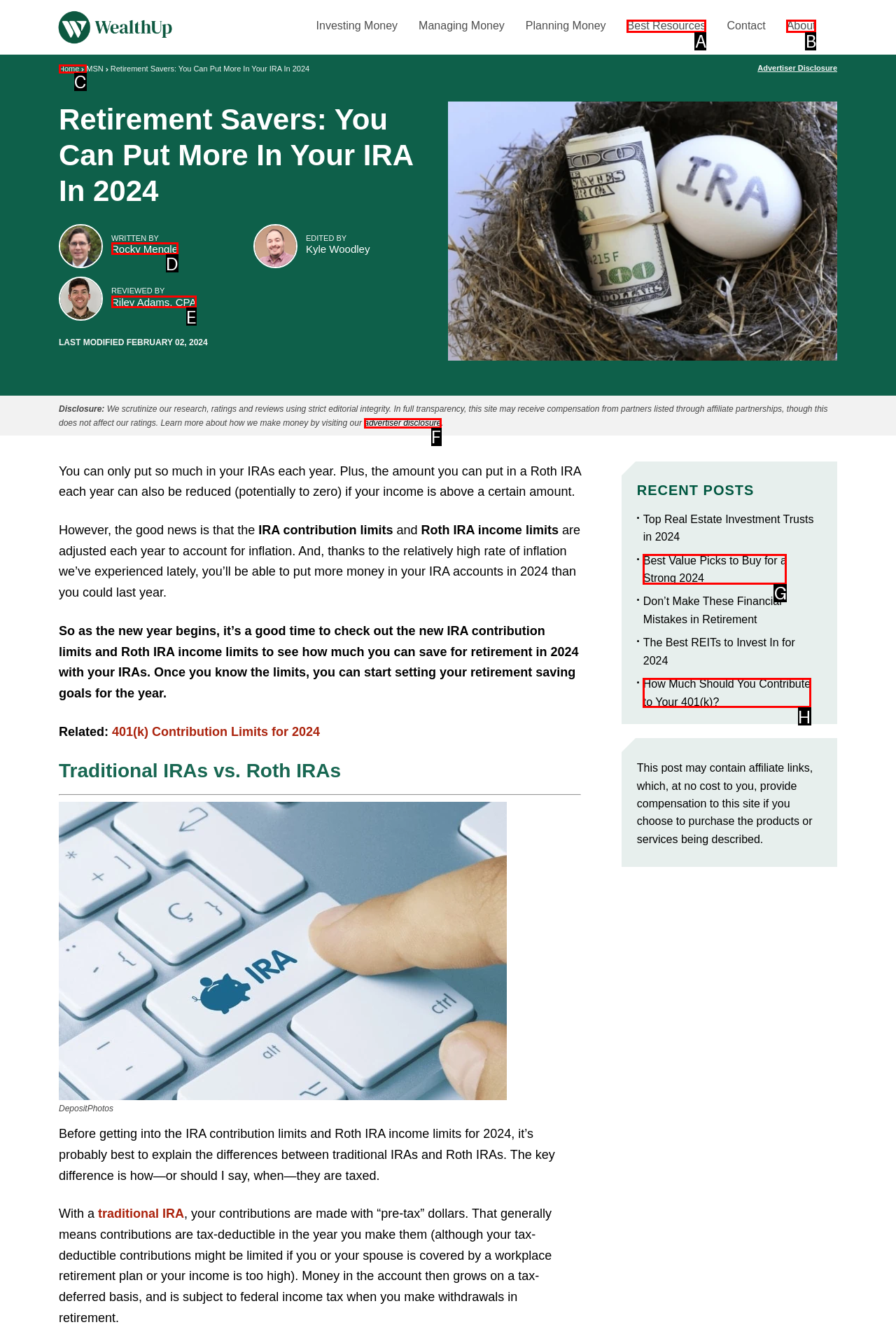Identify the HTML element that best matches the description: Riley Adams, CPA. Provide your answer by selecting the corresponding letter from the given options.

E